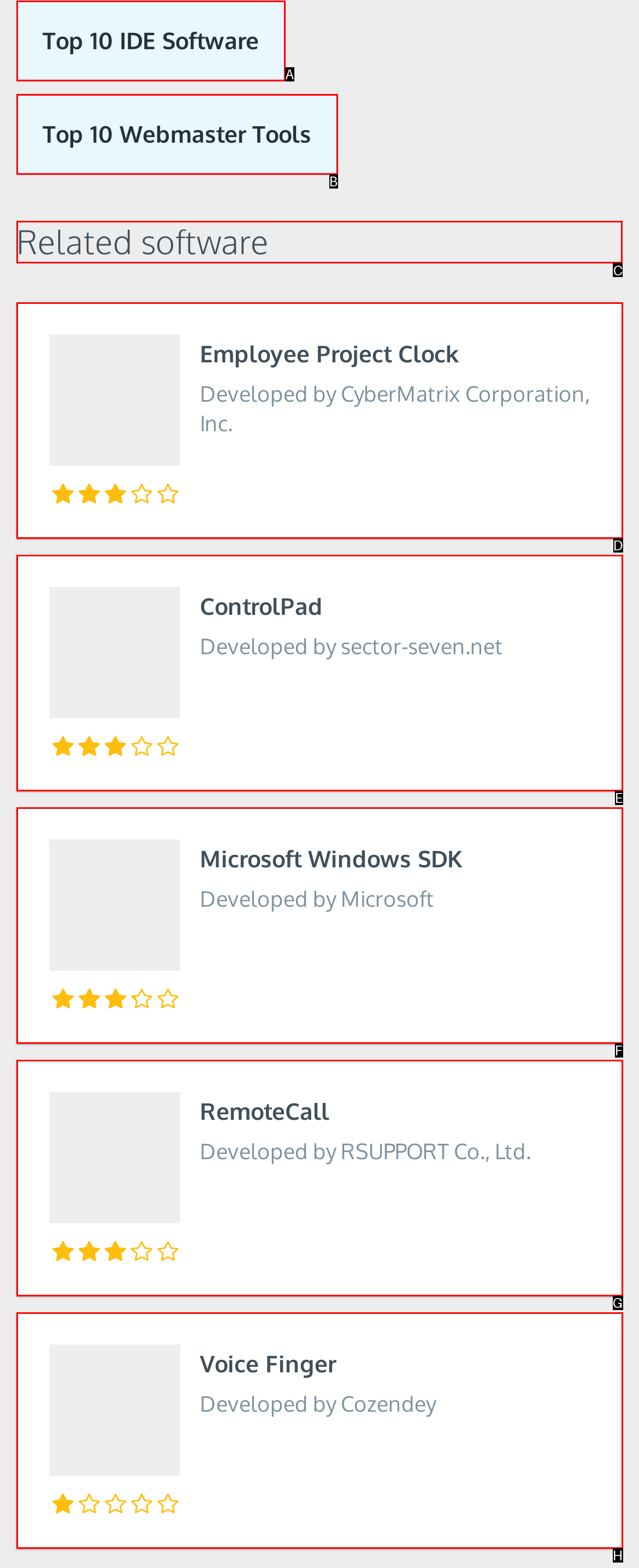Identify the correct choice to execute this task: View related software
Respond with the letter corresponding to the right option from the available choices.

C